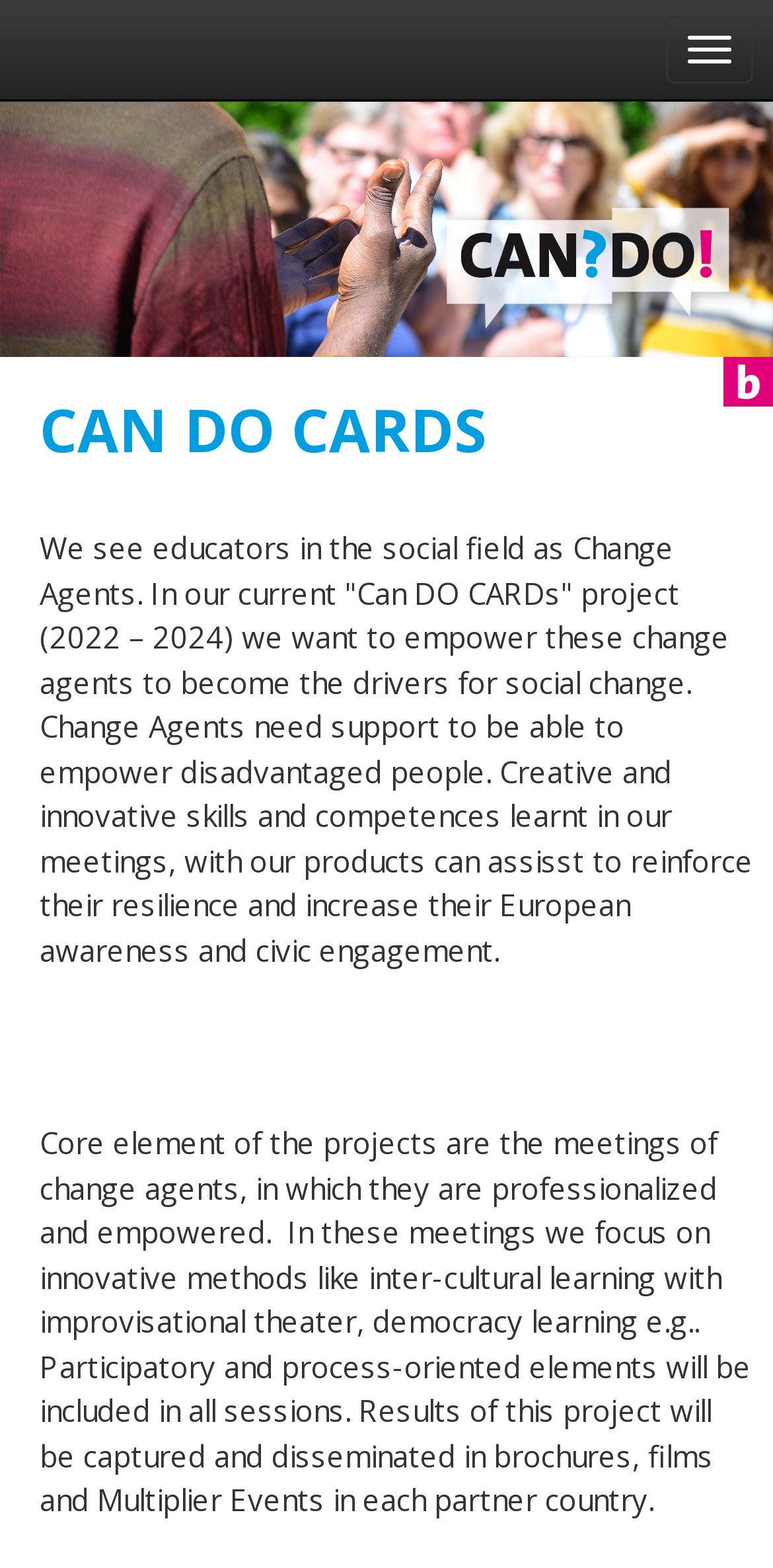Provide a one-word or short-phrase answer to the question:
What is the purpose of the Can DO CARDs project?

Empower change agents